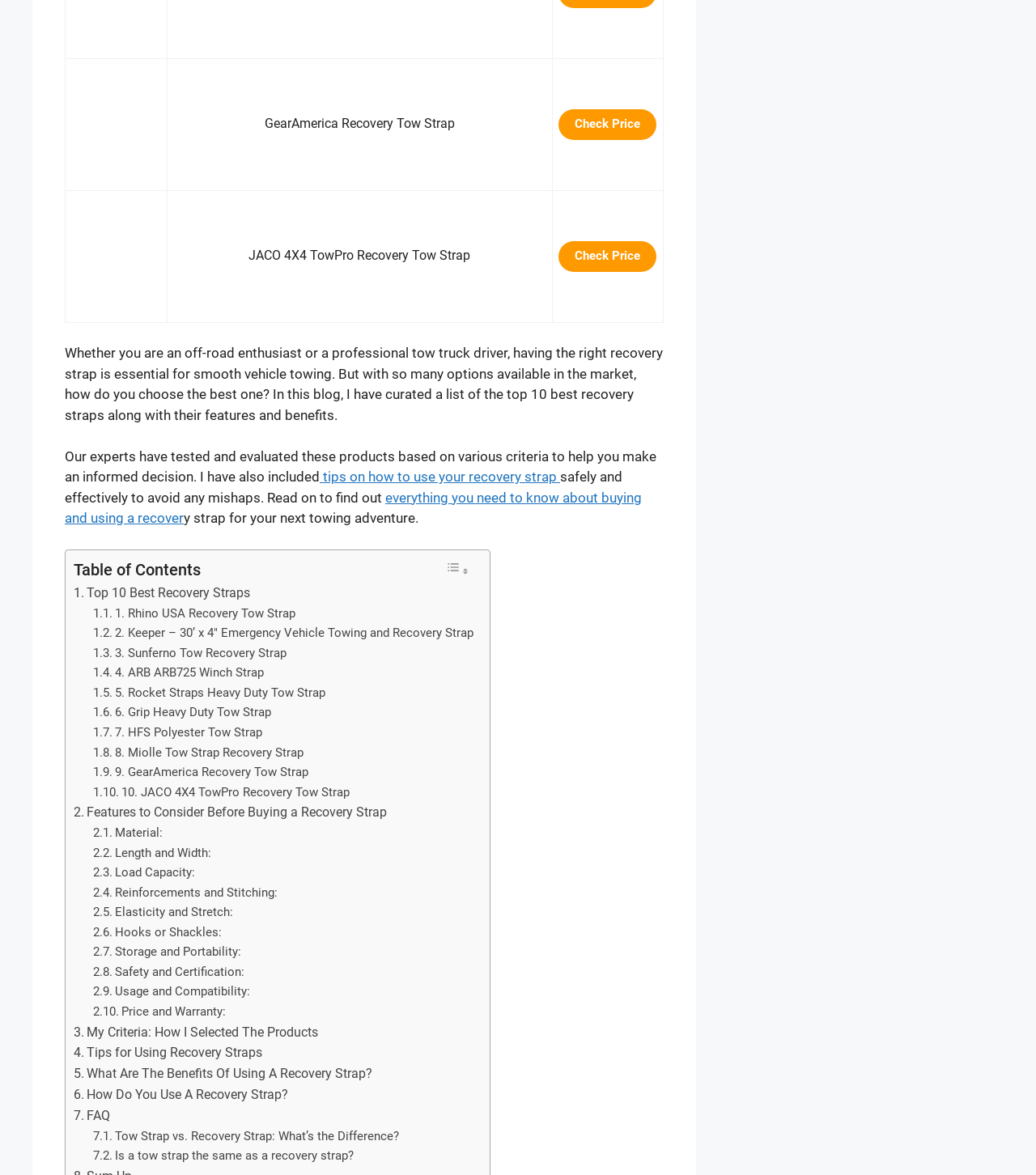Please find the bounding box coordinates of the element that you should click to achieve the following instruction: "Search for something". The coordinates should be presented as four float numbers between 0 and 1: [left, top, right, bottom].

None